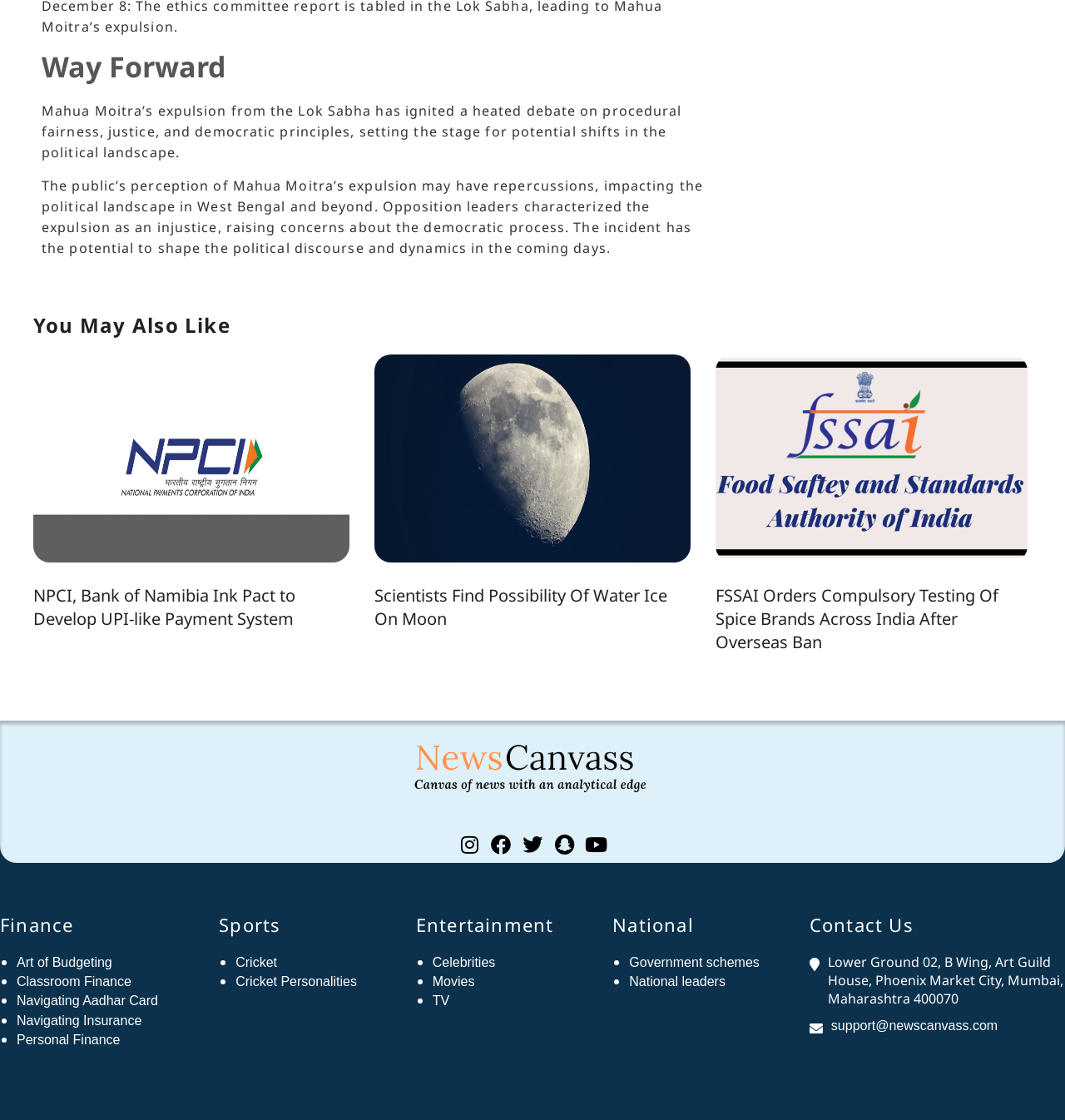Determine the bounding box coordinates for the area you should click to complete the following instruction: "Click on the link 'Art of Budgeting'".

[0.016, 0.853, 0.105, 0.865]